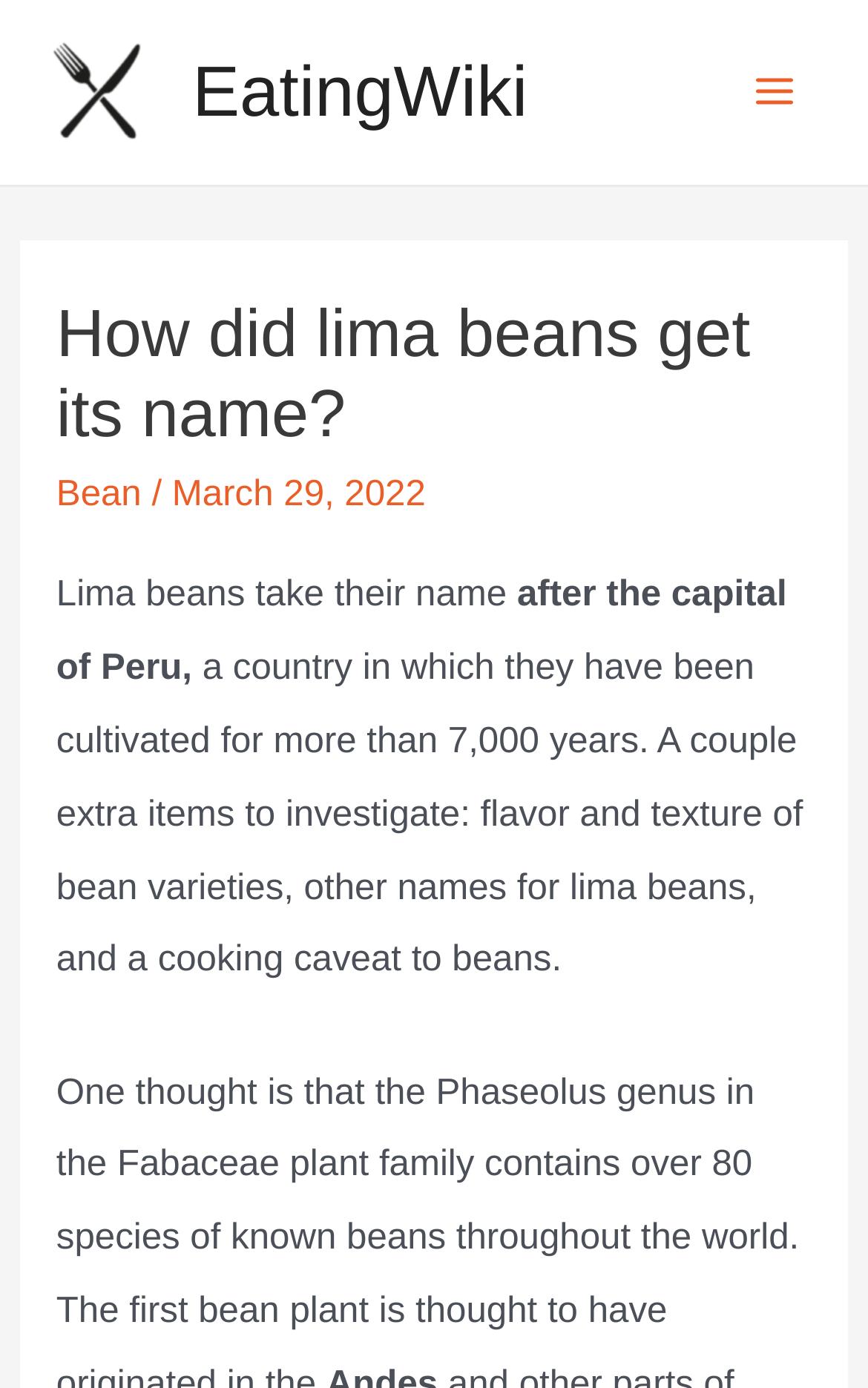Given the element description "Main Menu", identify the bounding box of the corresponding UI element.

[0.834, 0.031, 0.949, 0.102]